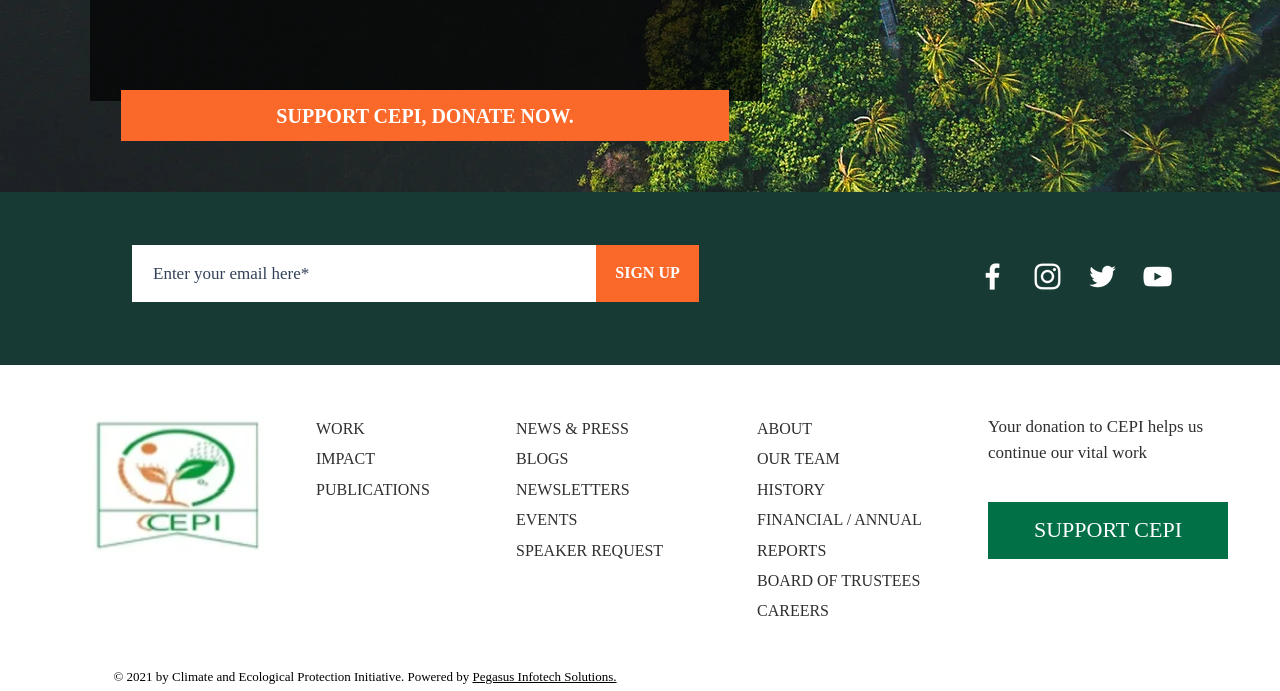Please provide a comprehensive answer to the question below using the information from the image: How many social media platforms are listed?

The social media platforms listed are Facebook, Instagram, Twitter, and YouTube, as indicated by the generic elements with descriptions 'Facebook', 'Instagram', 'Twitter', and 'YouTube' within the 'Social Bar' list element.